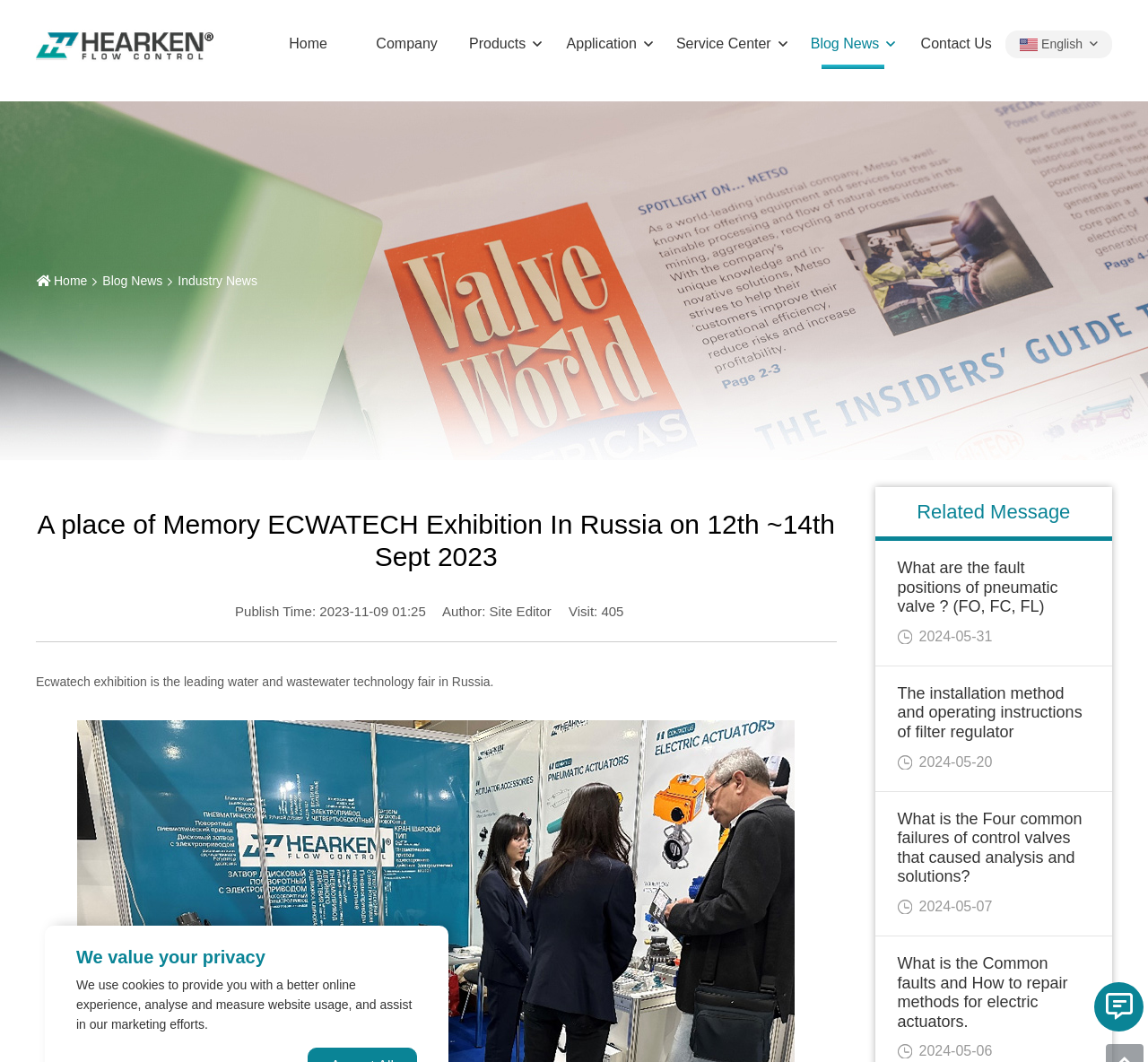Extract the main title from the webpage.

A place of Memory ECWATECH Exhibition In Russia on 12th ~14th Sept 2023